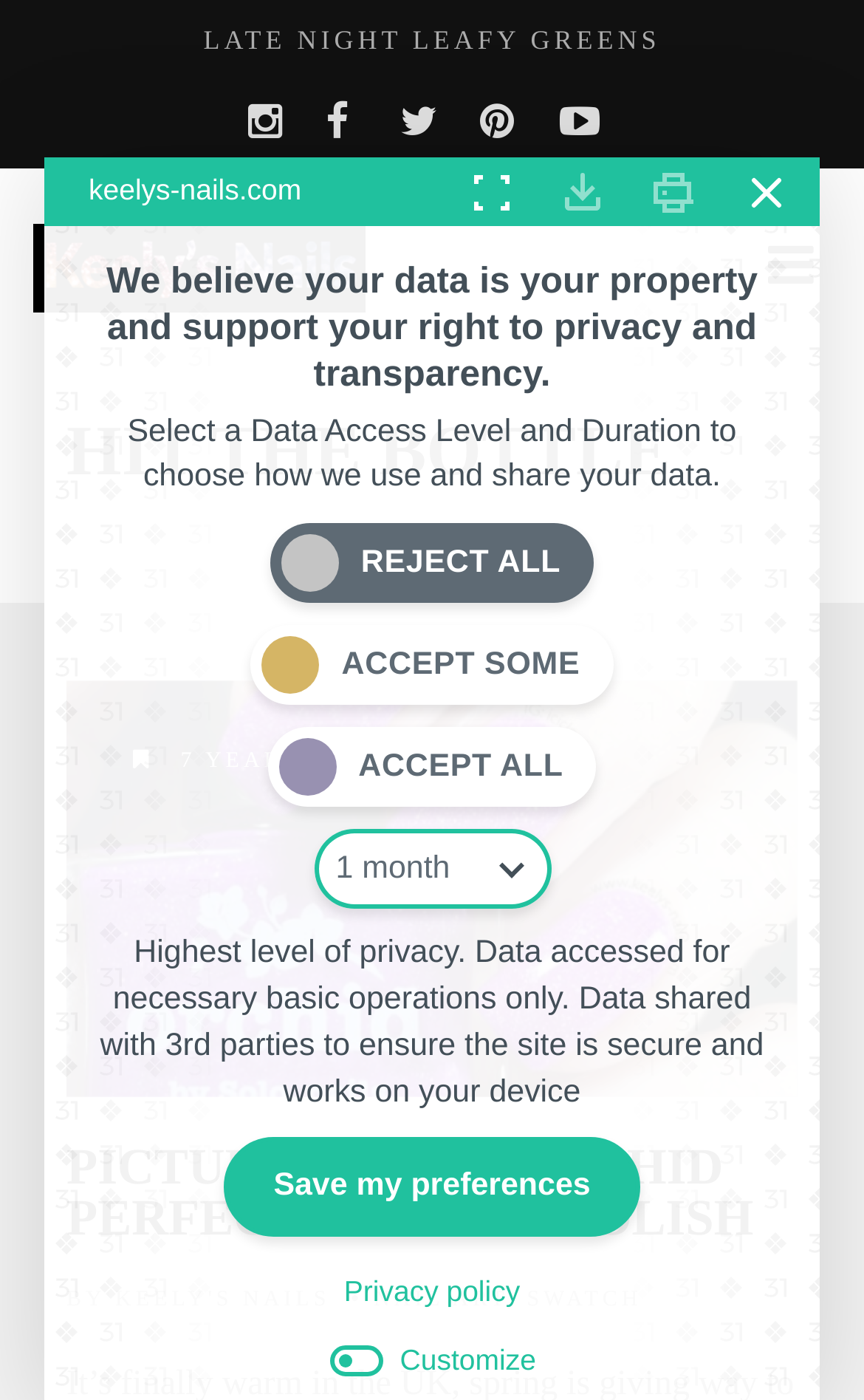Use a single word or phrase to answer the question:
What is the name of the website?

Keely's Nails